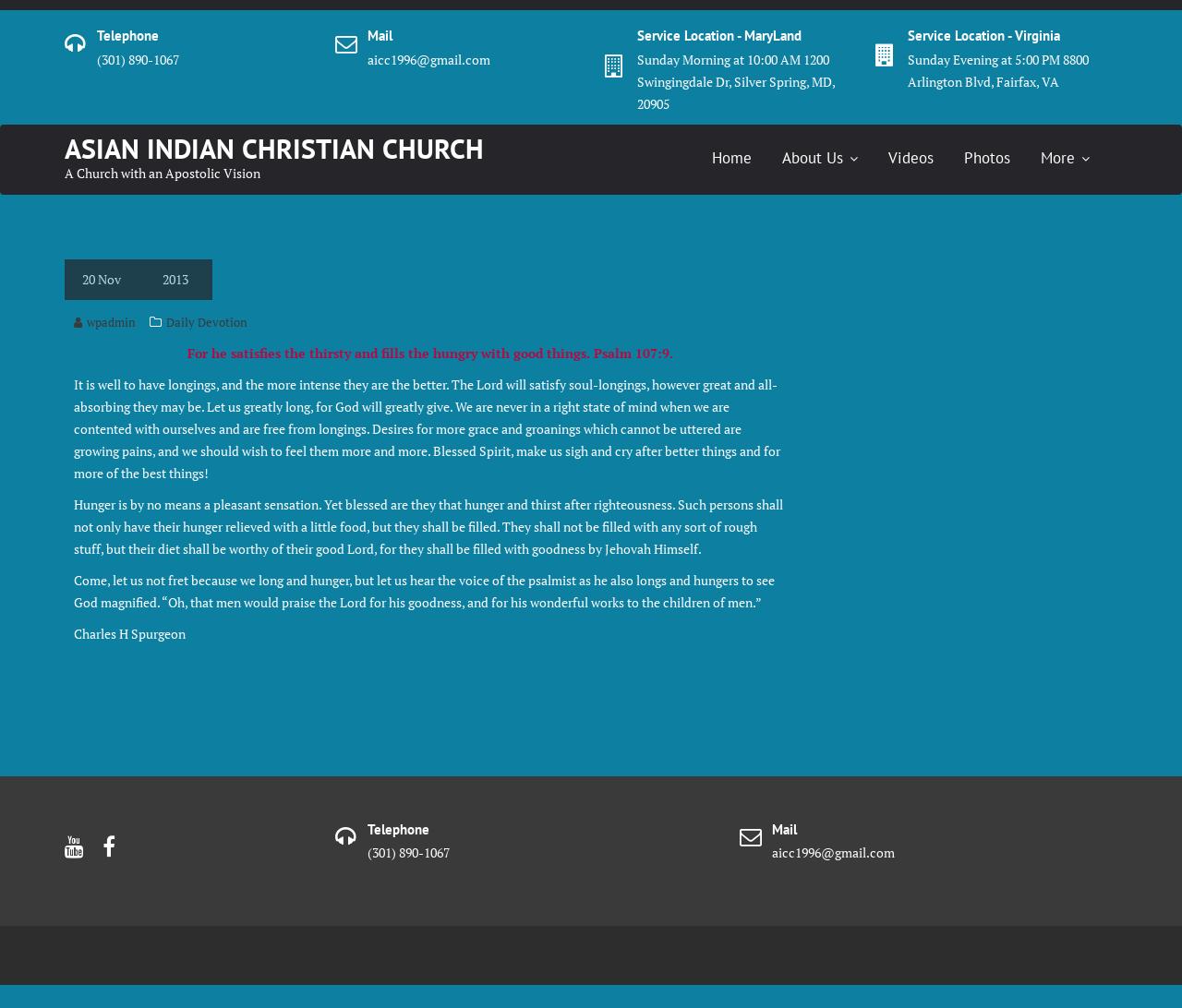Pinpoint the bounding box coordinates of the clickable area necessary to execute the following instruction: "Click the 'Photos' link". The coordinates should be given as four float numbers between 0 and 1, namely [left, top, right, bottom].

[0.804, 0.133, 0.866, 0.179]